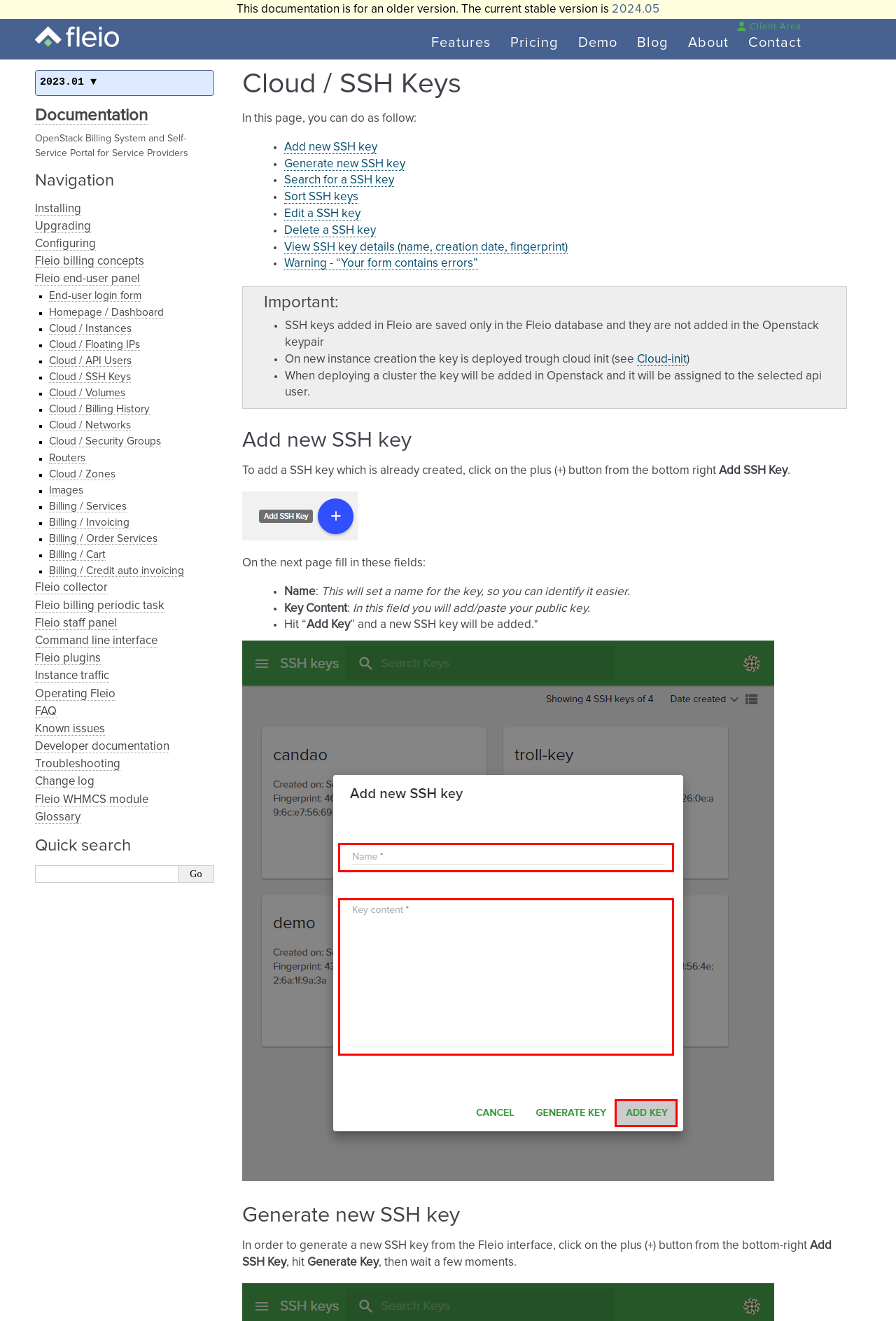Determine the bounding box coordinates for the region that must be clicked to execute the following instruction: "Go to Cloud / SSH Keys page".

[0.055, 0.281, 0.146, 0.29]